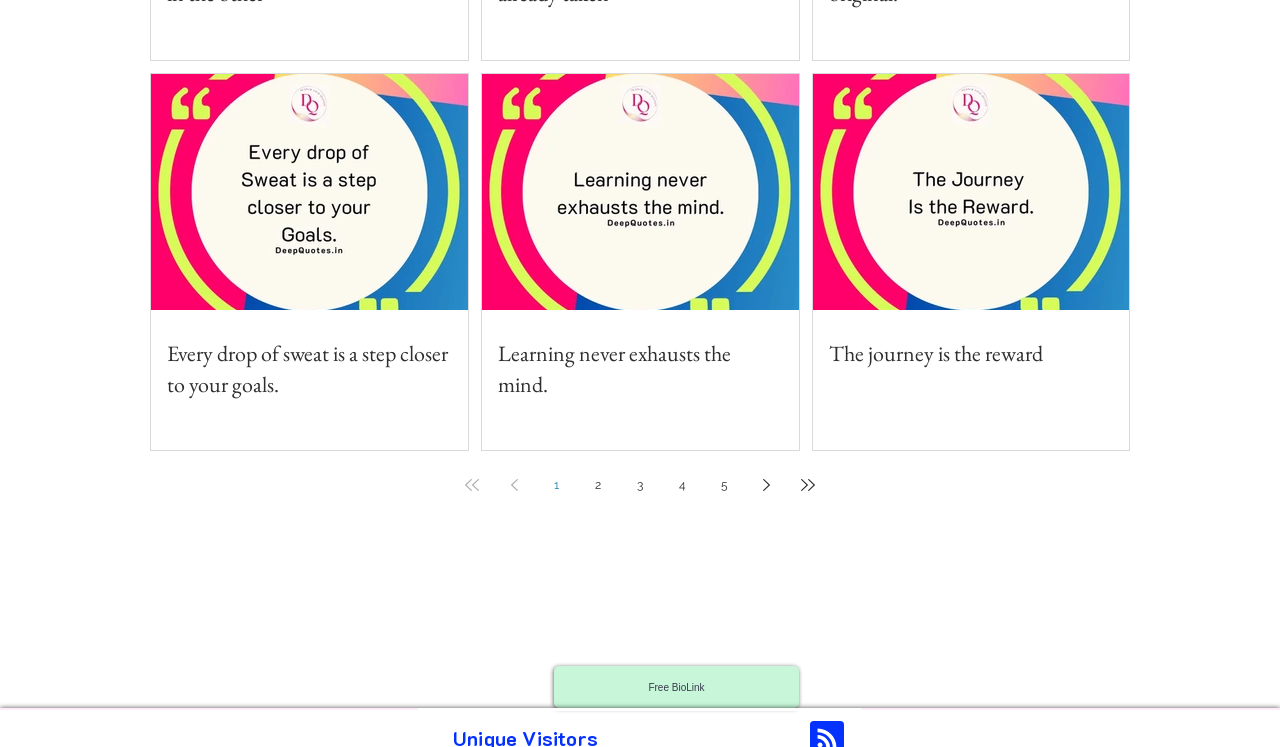Determine the bounding box coordinates in the format (top-left x, top-left y, bottom-right x, bottom-right y). Ensure all values are floating point numbers between 0 and 1. Identify the bounding box of the UI element described by: 3

[0.486, 0.625, 0.514, 0.674]